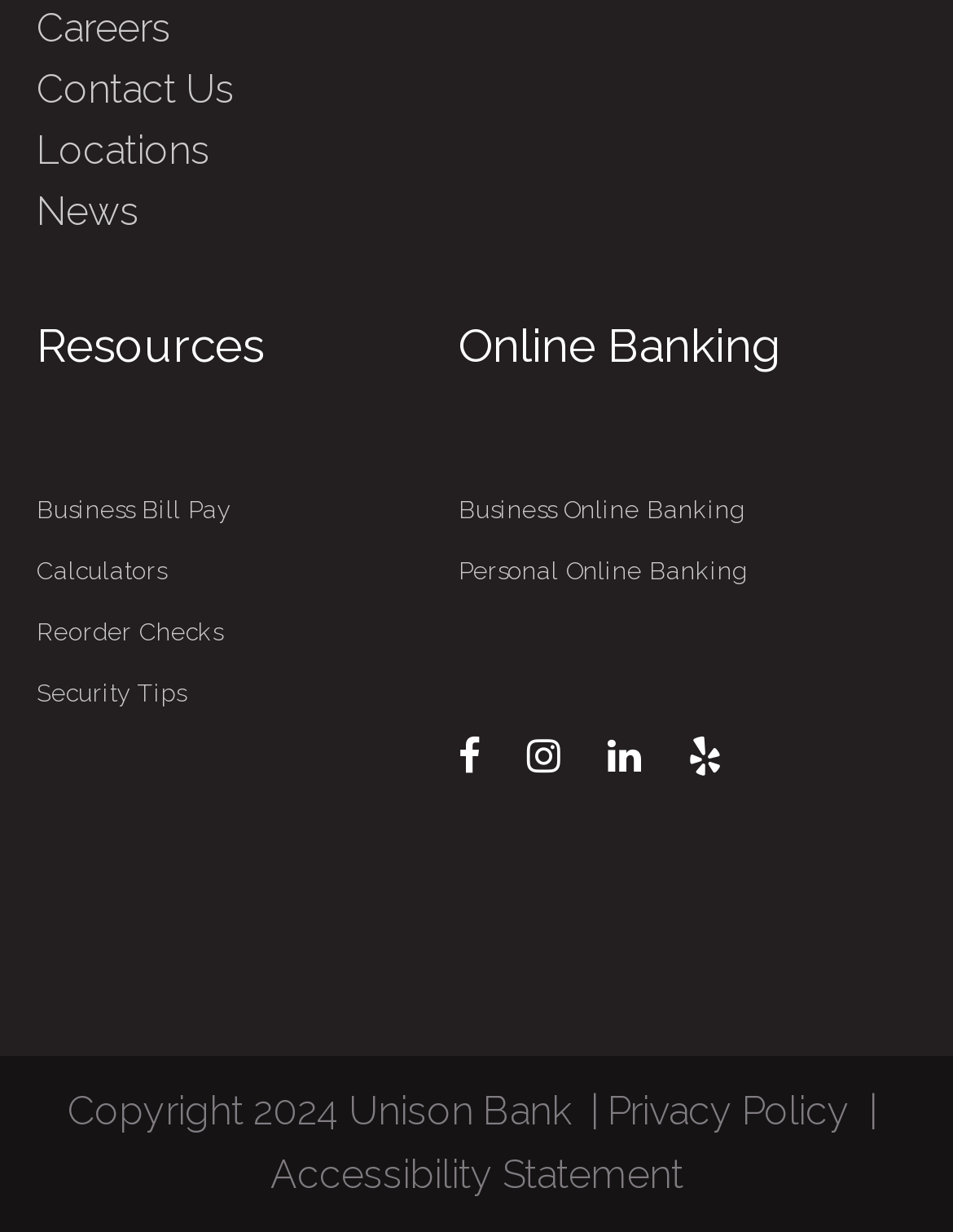Find the bounding box coordinates of the element to click in order to complete the given instruction: "Click on Careers."

[0.038, 0.001, 0.962, 0.045]